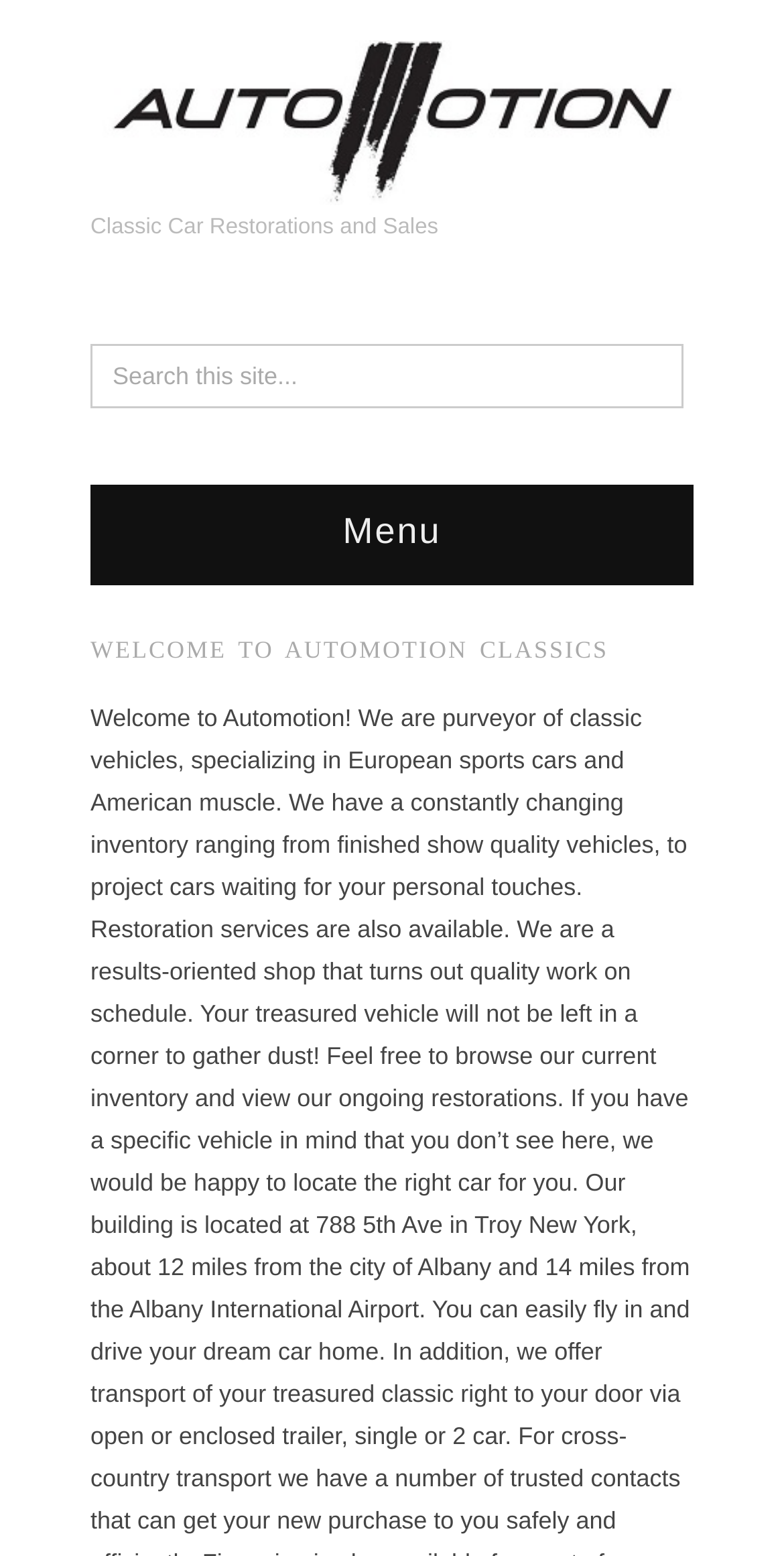What is the name of the company?
Answer the question with just one word or phrase using the image.

Automotion Classics